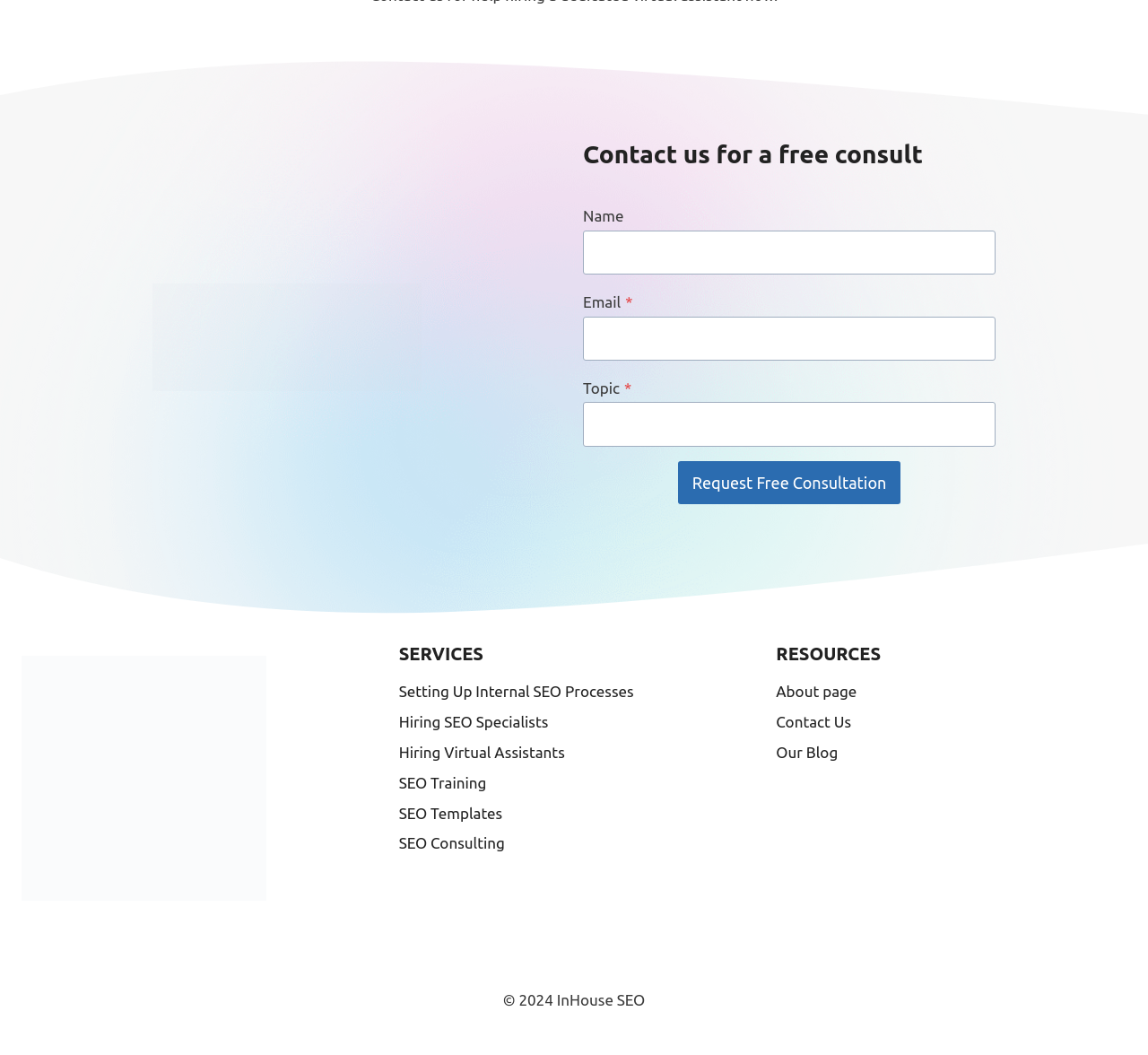What is the copyright year of this webpage?
Answer the question with a single word or phrase, referring to the image.

2024